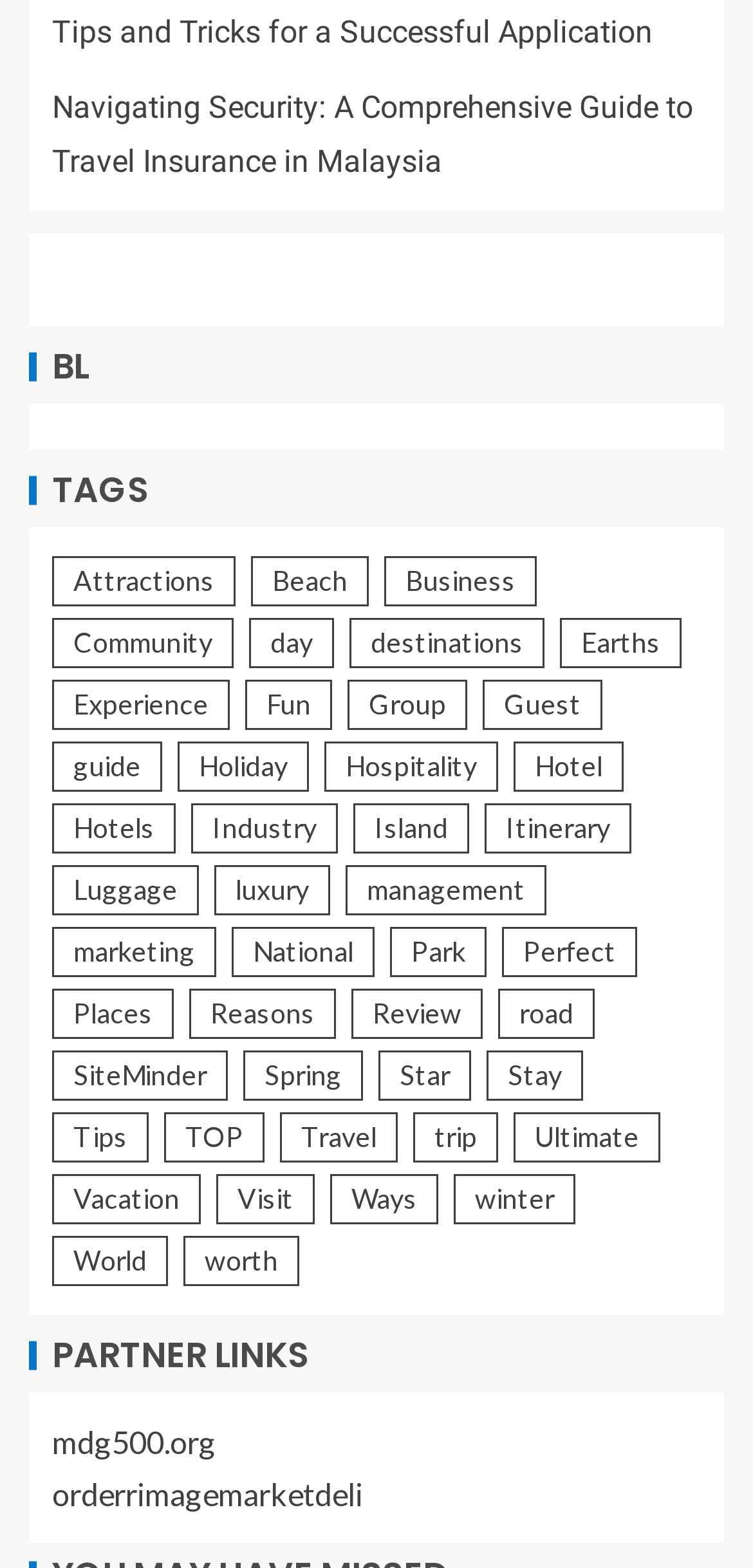Locate the bounding box coordinates of the element that should be clicked to execute the following instruction: "Explore the 'Travel' topic".

[0.372, 0.709, 0.528, 0.741]